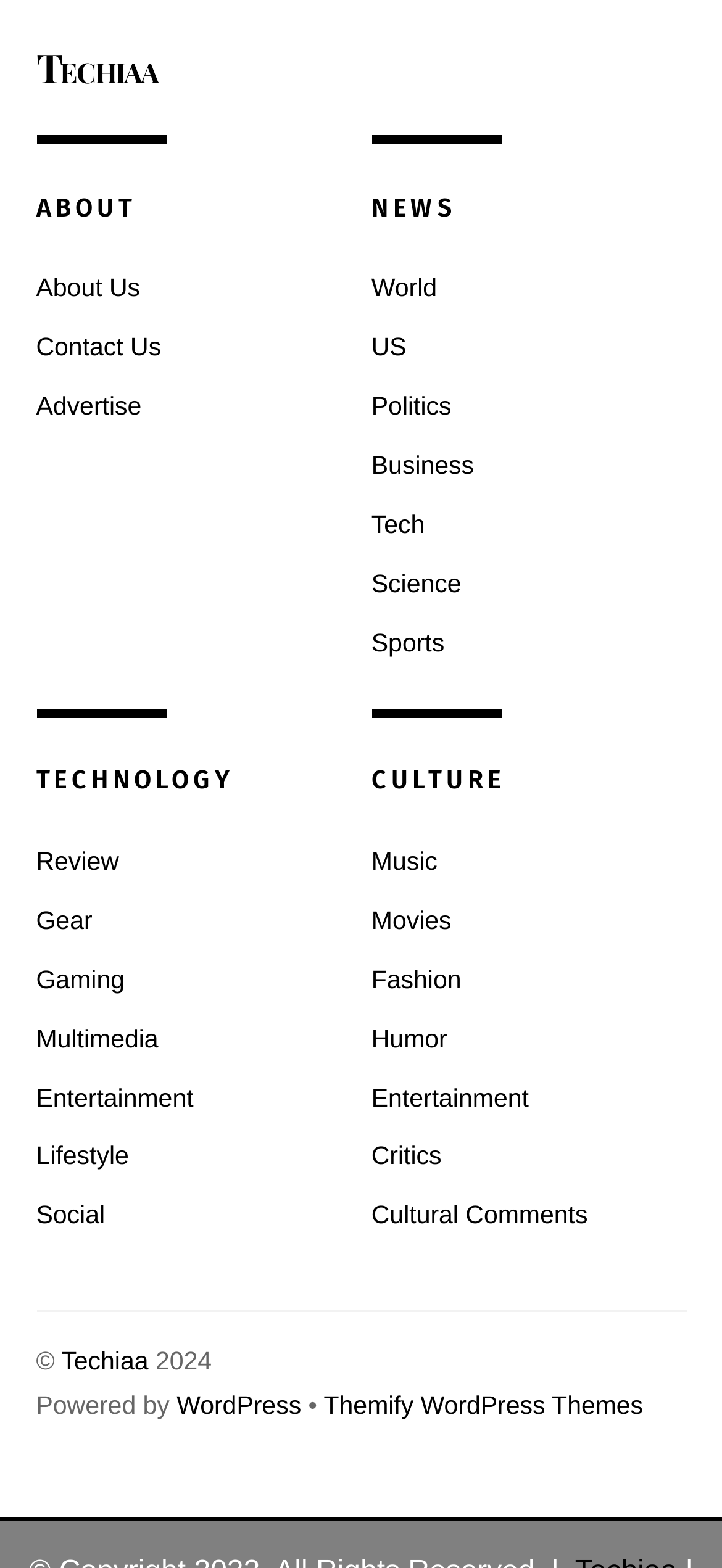From the webpage screenshot, predict the bounding box of the UI element that matches this description: "Contact Us".

[0.05, 0.213, 0.223, 0.23]